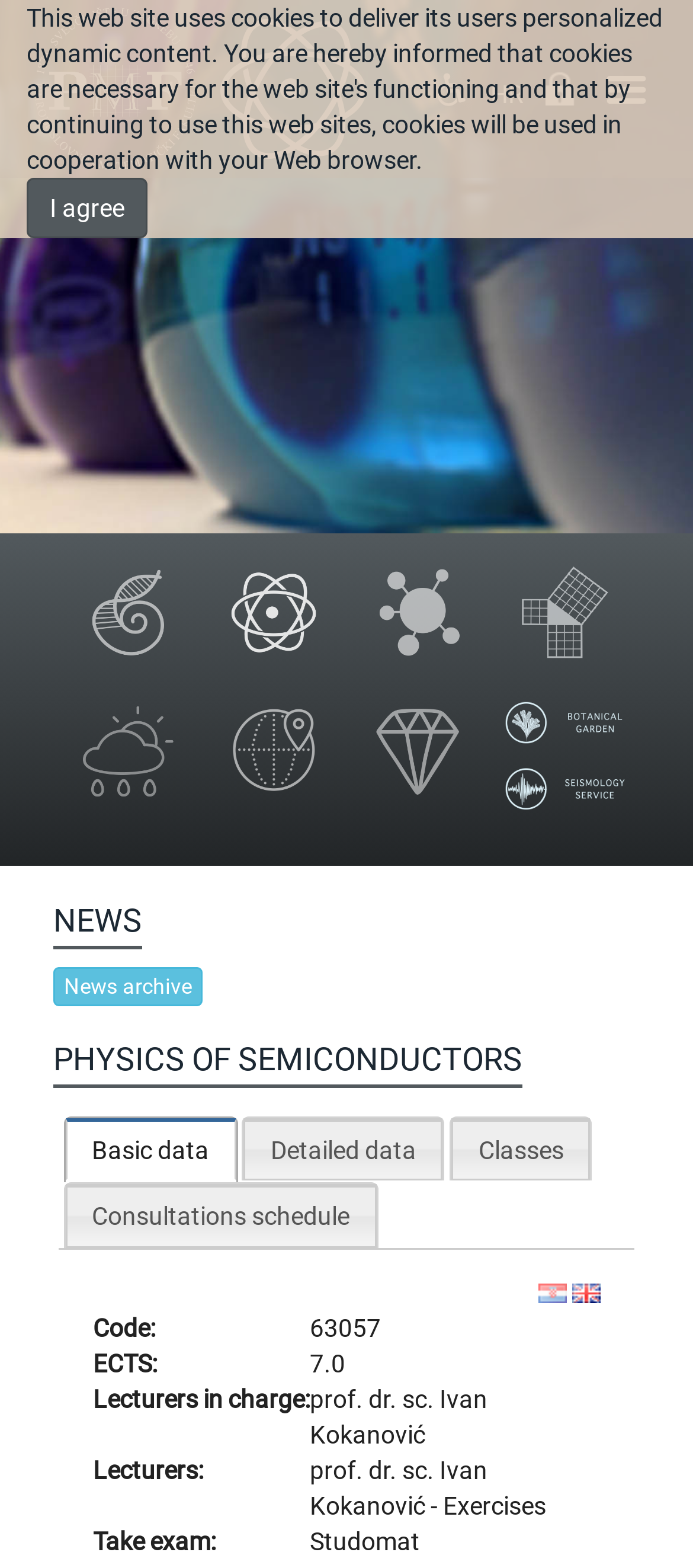Provide the bounding box coordinates in the format (top-left x, top-left y, bottom-right x, bottom-right y). All values are floating point numbers between 0 and 1. Determine the bounding box coordinate of the UI element described as: Mathematics

[0.71, 0.358, 0.921, 0.435]